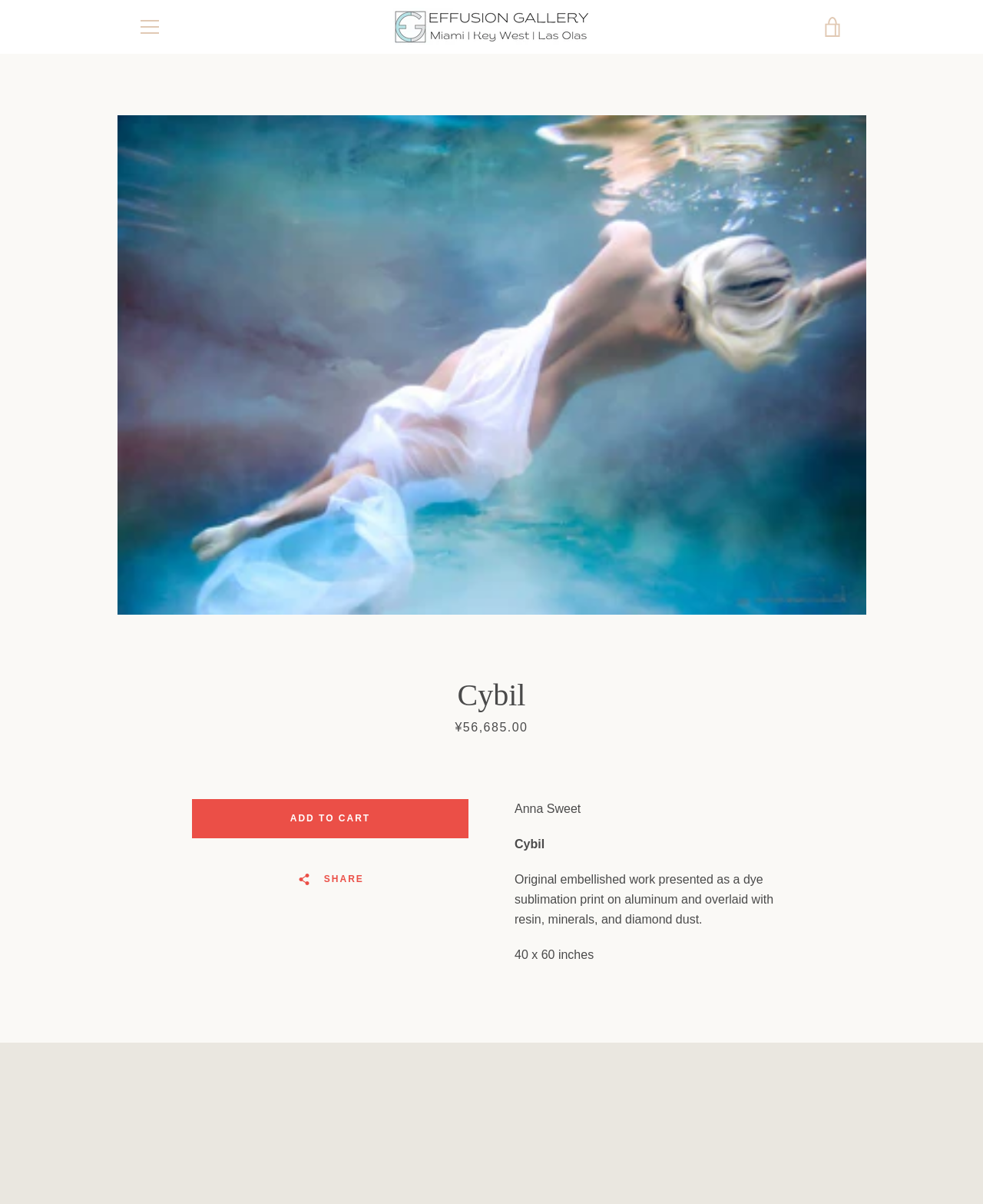Find the bounding box coordinates of the clickable element required to execute the following instruction: "Enter email address for updates". Provide the coordinates as four float numbers between 0 and 1, i.e., [left, top, right, bottom].

[0.523, 0.703, 0.763, 0.731]